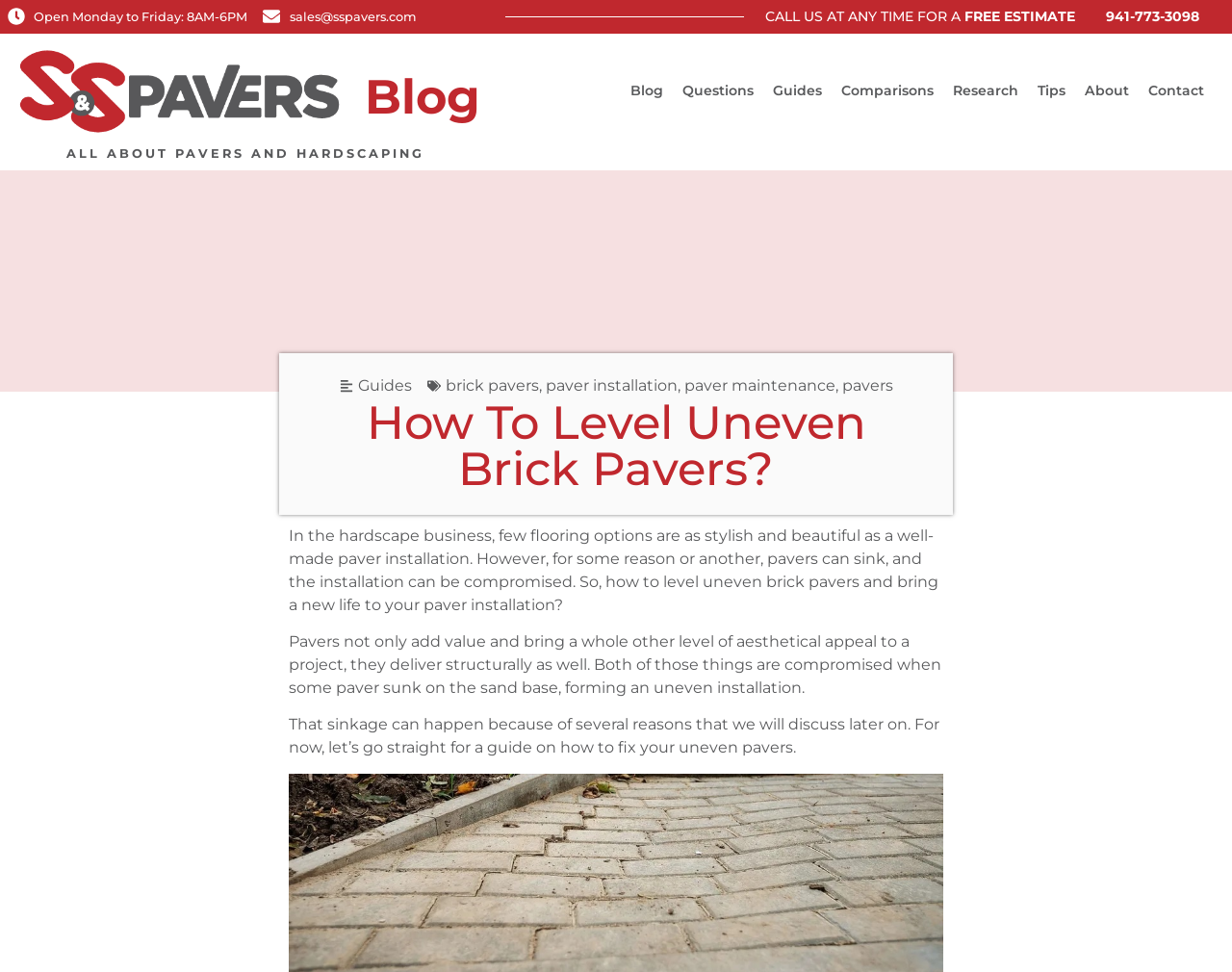Locate the bounding box coordinates of the area to click to fulfill this instruction: "Search for related articles". The bounding box should be presented as four float numbers between 0 and 1, in the order [left, top, right, bottom].

None